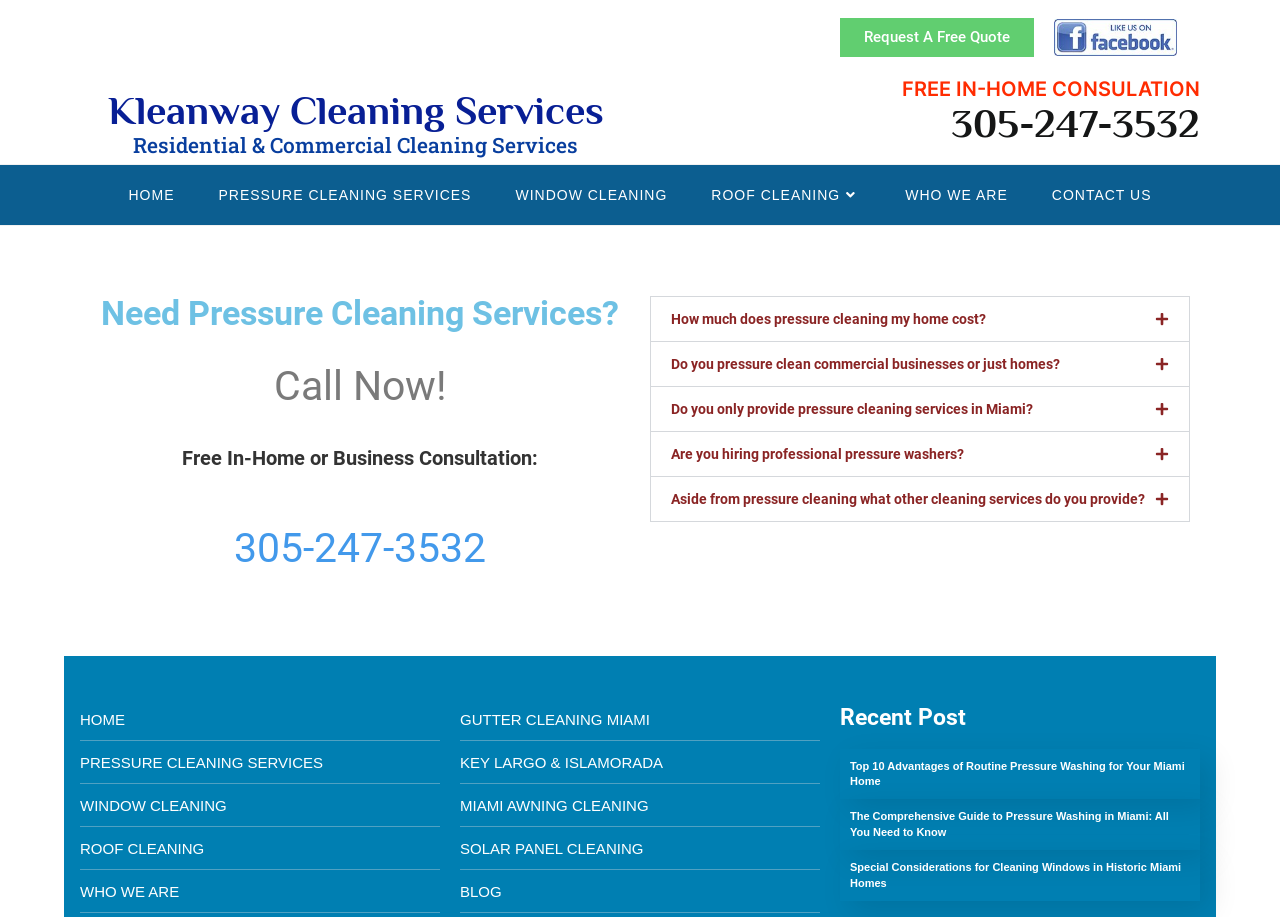Please mark the clickable region by giving the bounding box coordinates needed to complete this instruction: "Read recent posts".

[0.656, 0.769, 0.937, 0.795]